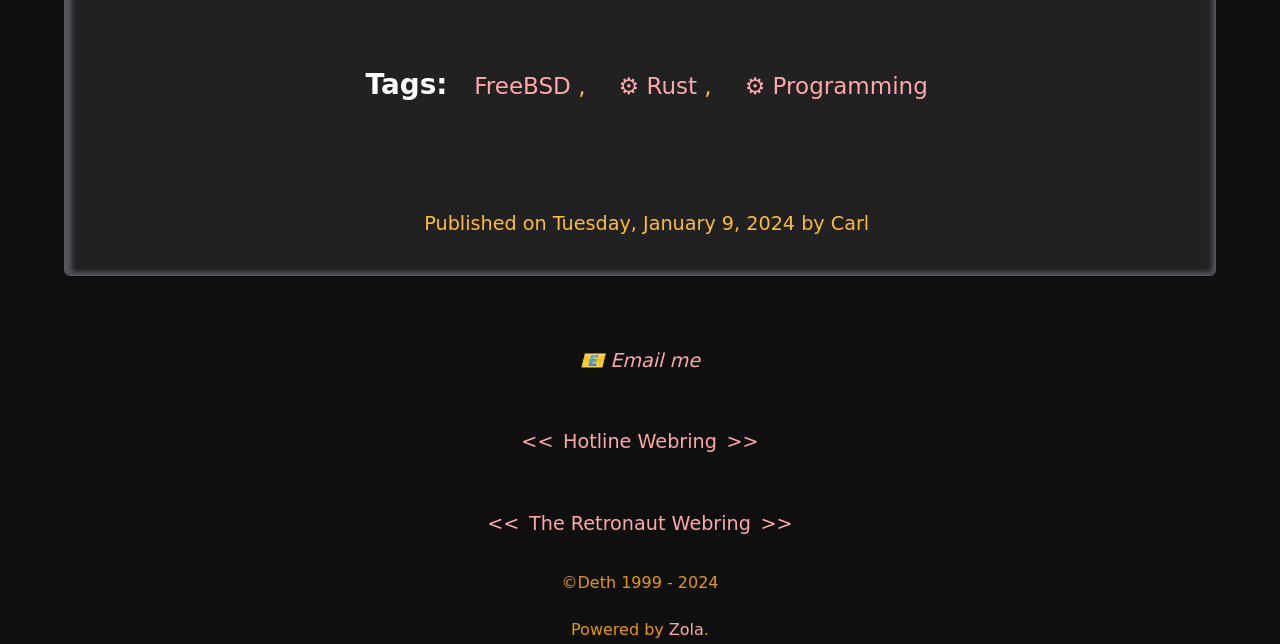Utilize the information from the image to answer the question in detail:
What is the website powered by?

The website is powered by Zola, as indicated in the footer section, where it says 'Powered by Zola'.